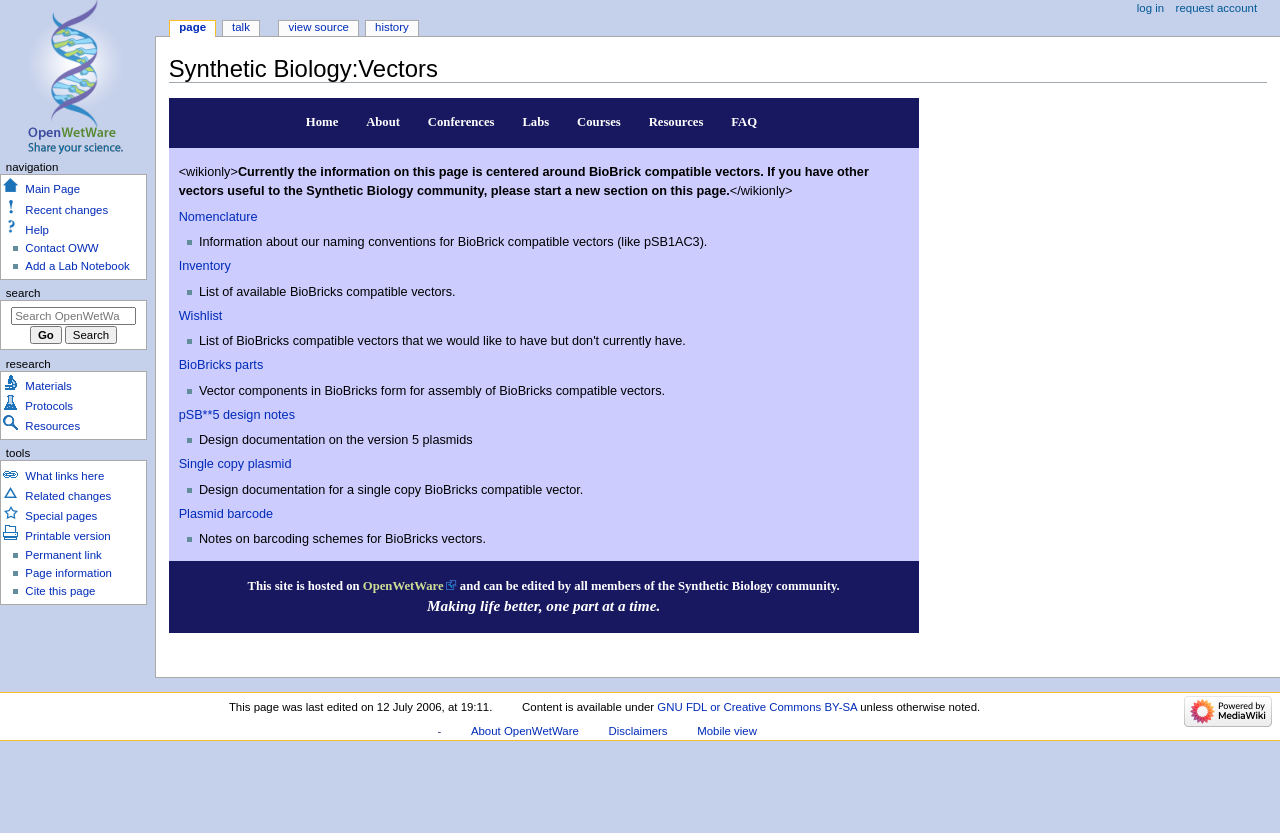What is the name of the community that can edit this webpage?
Based on the image, respond with a single word or phrase.

Synthetic Biology community